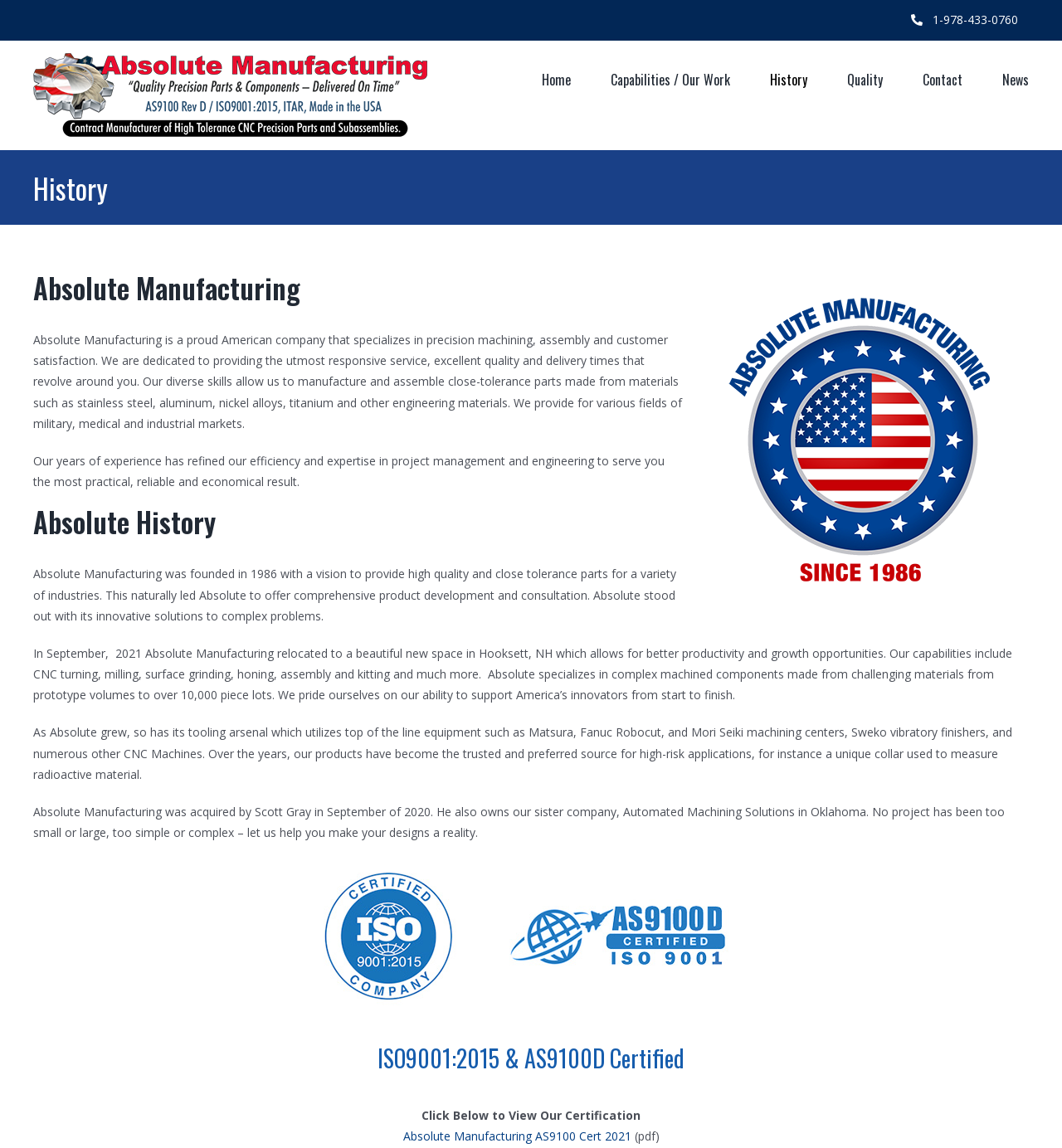Bounding box coordinates are specified in the format (top-left x, top-left y, bottom-right x, bottom-right y). All values are floating point numbers bounded between 0 and 1. Please provide the bounding box coordinate of the region this sentence describes: History

[0.725, 0.035, 0.76, 0.103]